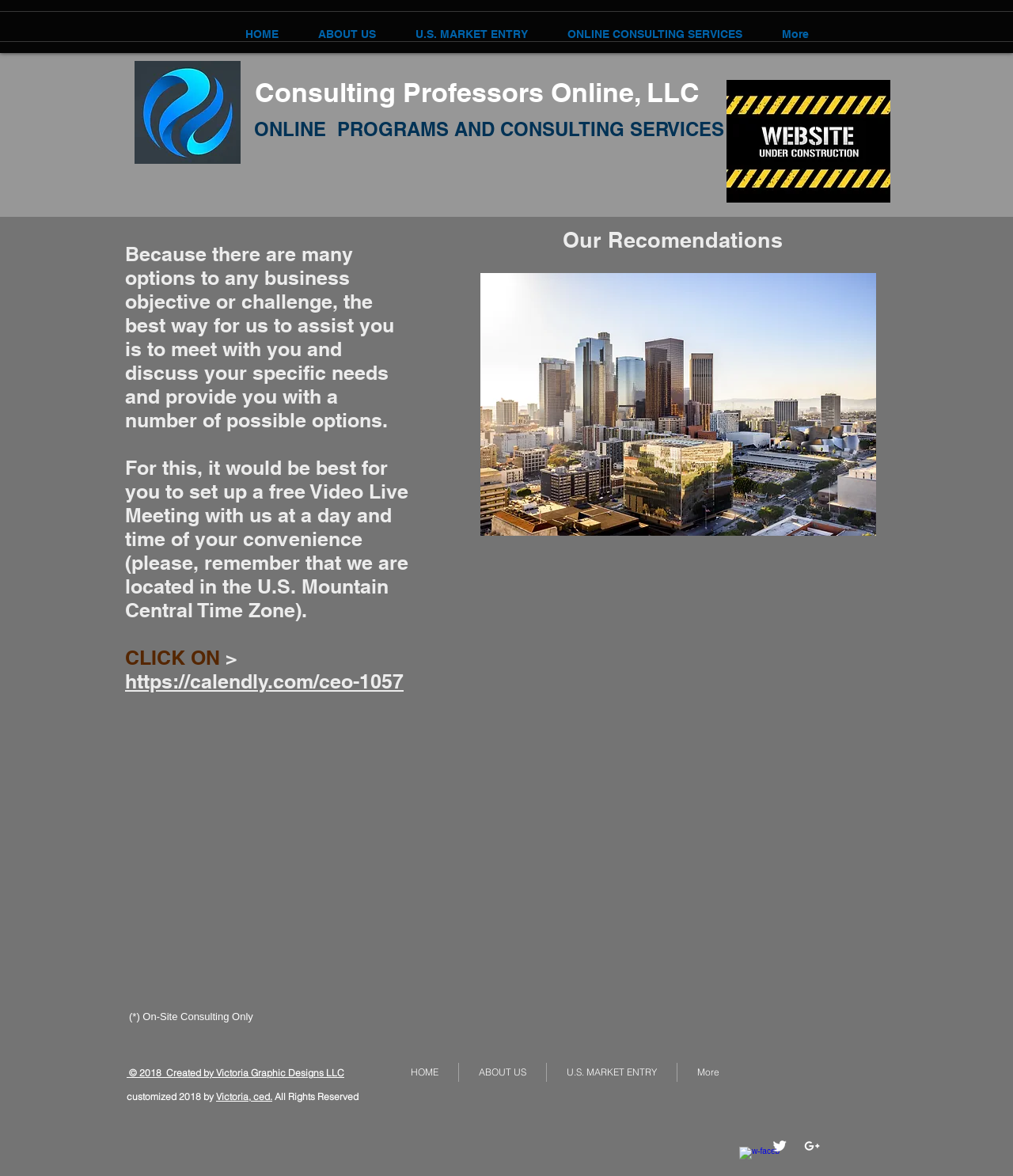Find the bounding box coordinates for the element that must be clicked to complete the instruction: "Click on ONLINE PROGRAMS AND CONSULTING SERVICES". The coordinates should be four float numbers between 0 and 1, indicated as [left, top, right, bottom].

[0.251, 0.1, 0.72, 0.119]